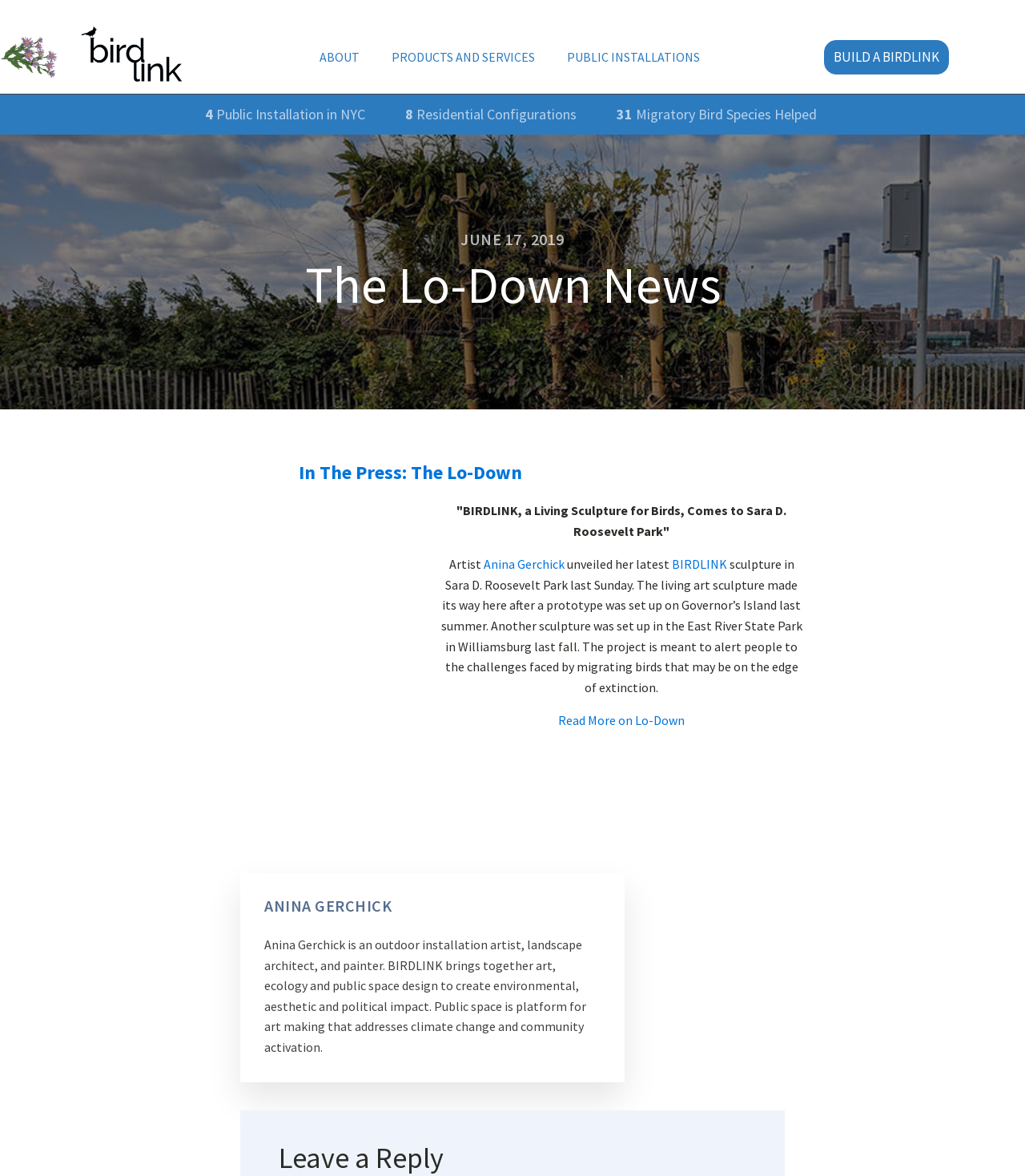Determine the bounding box coordinates (top-left x, top-left y, bottom-right x, bottom-right y) of the UI element described in the following text: Public Installations

[0.538, 0.033, 0.699, 0.064]